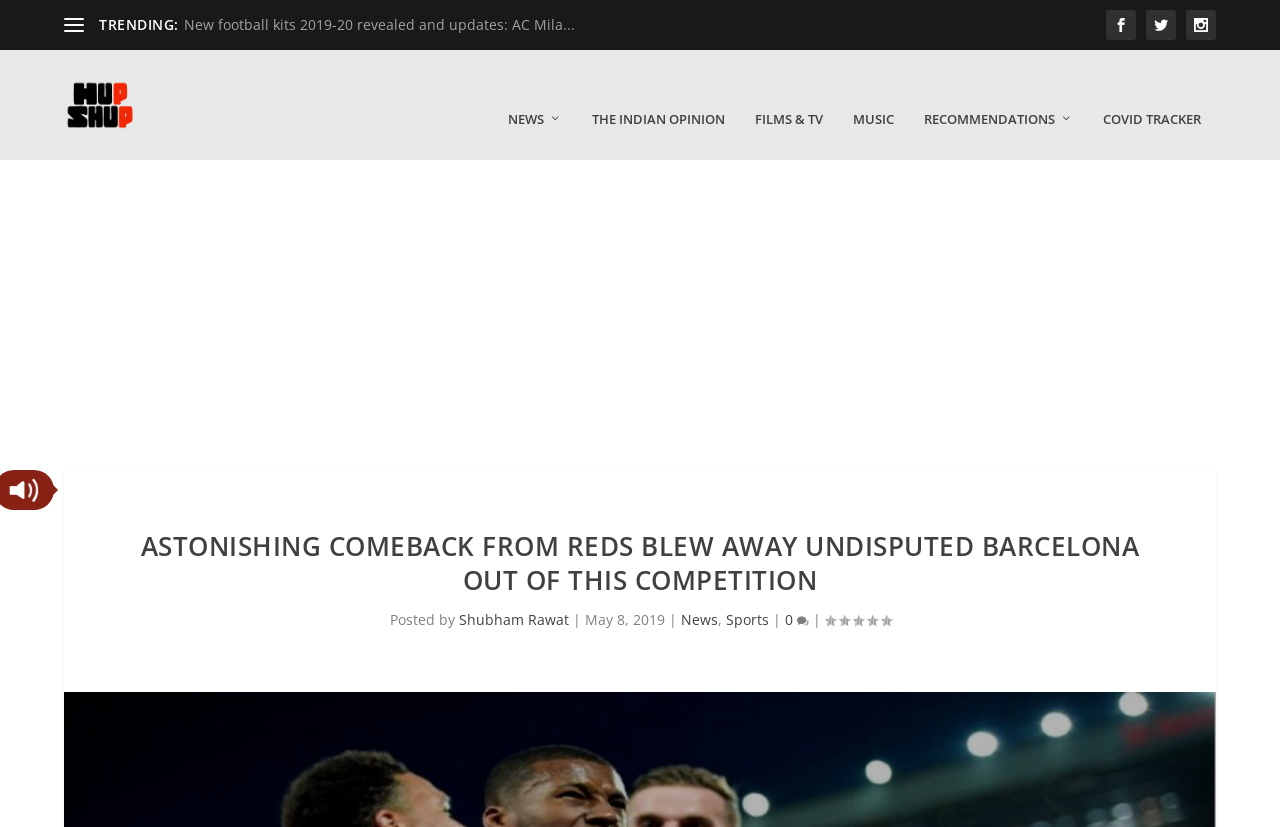Specify the bounding box coordinates of the area to click in order to follow the given instruction: "Read news article."

[0.532, 0.773, 0.561, 0.796]